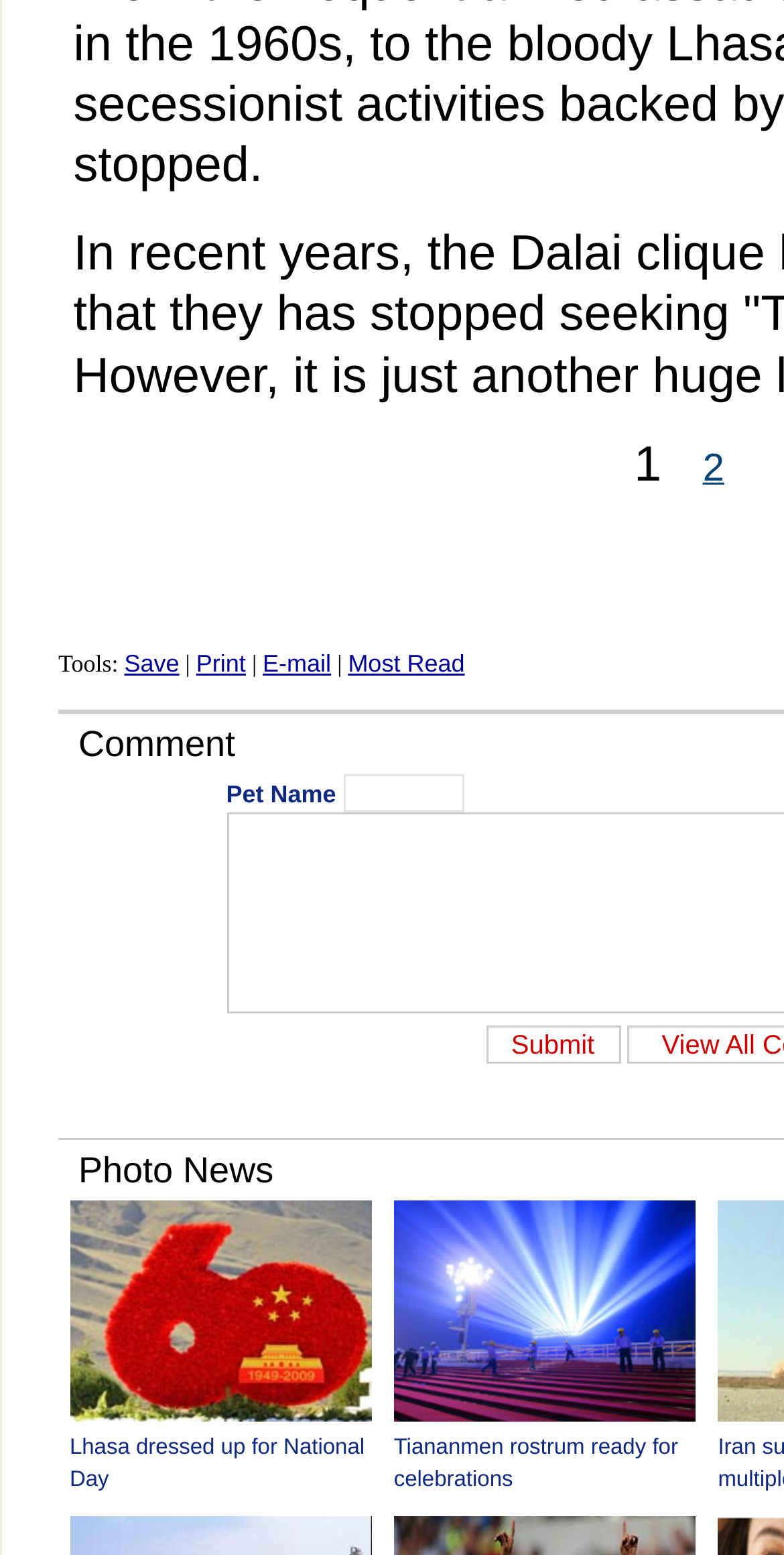Bounding box coordinates are specified in the format (top-left x, top-left y, bottom-right x, bottom-right y). All values are floating point numbers bounded between 0 and 1. Please provide the bounding box coordinate of the region this sentence describes: parent_node: Pet Name name="author"

[0.437, 0.498, 0.591, 0.523]